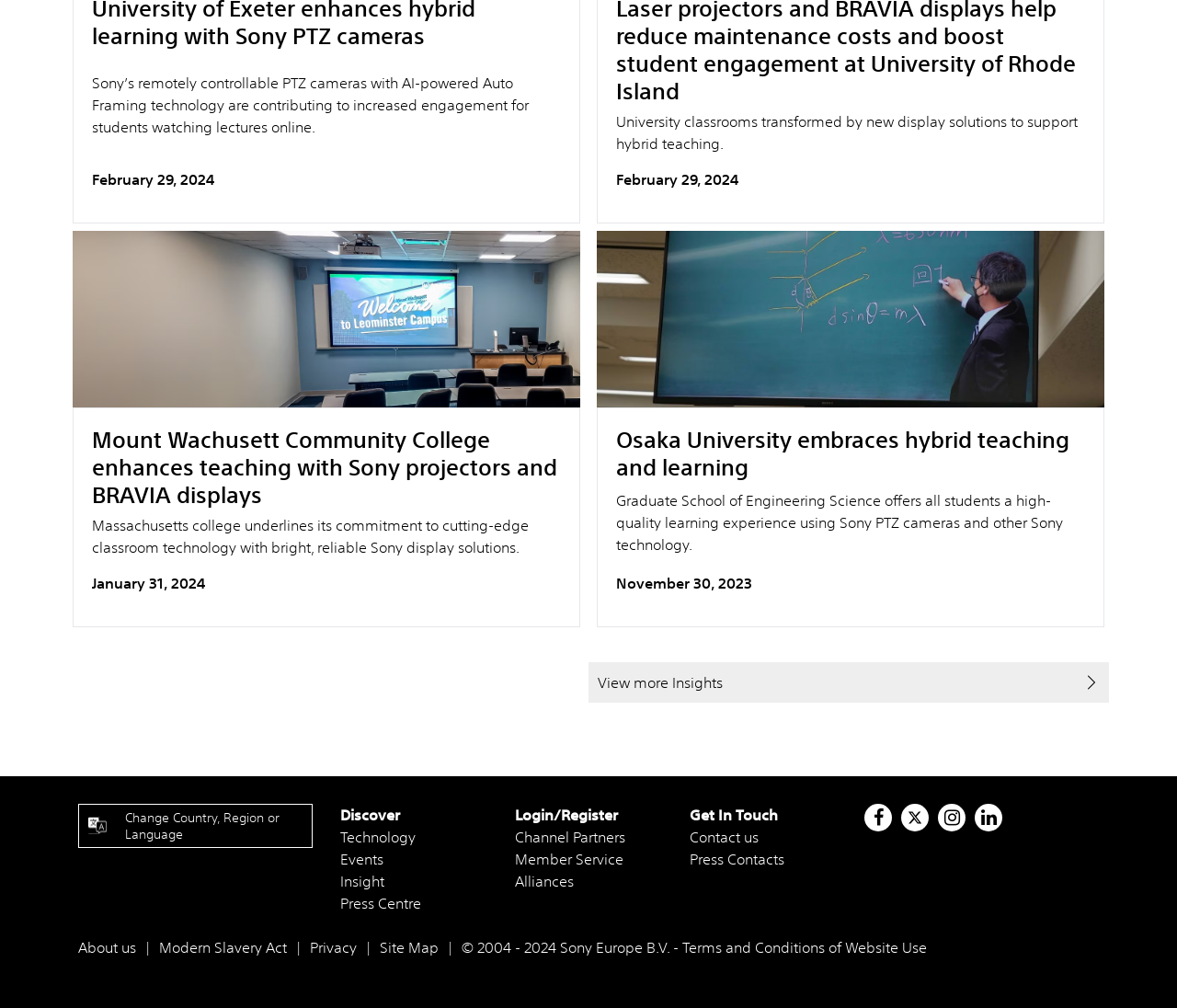Identify the bounding box for the UI element that is described as follows: "View more Insights".

[0.5, 0.657, 0.942, 0.697]